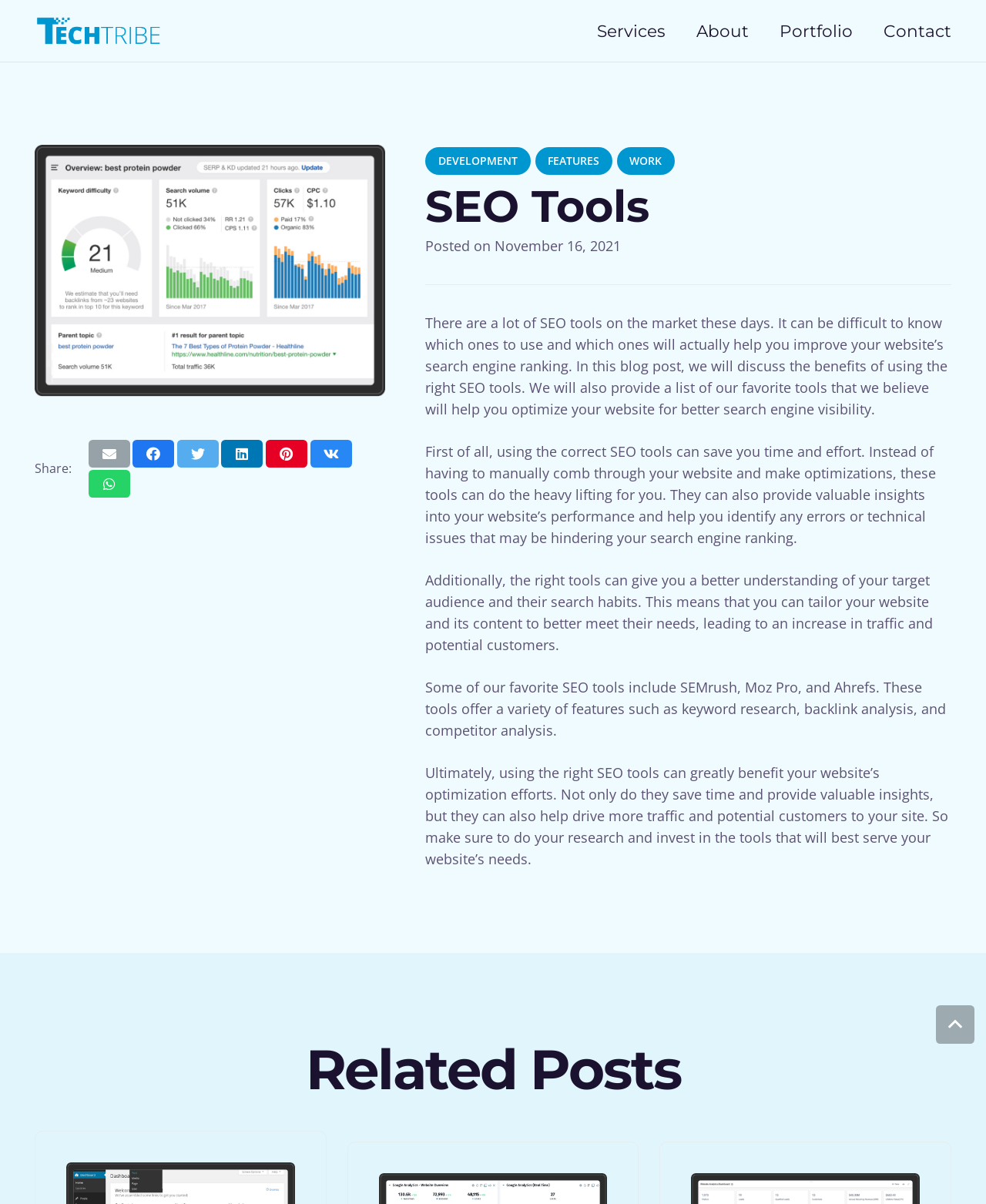Please identify the bounding box coordinates of the element I should click to complete this instruction: 'Read more about 'SEO Tools''. The coordinates should be given as four float numbers between 0 and 1, like this: [left, top, right, bottom].

[0.431, 0.147, 0.965, 0.189]